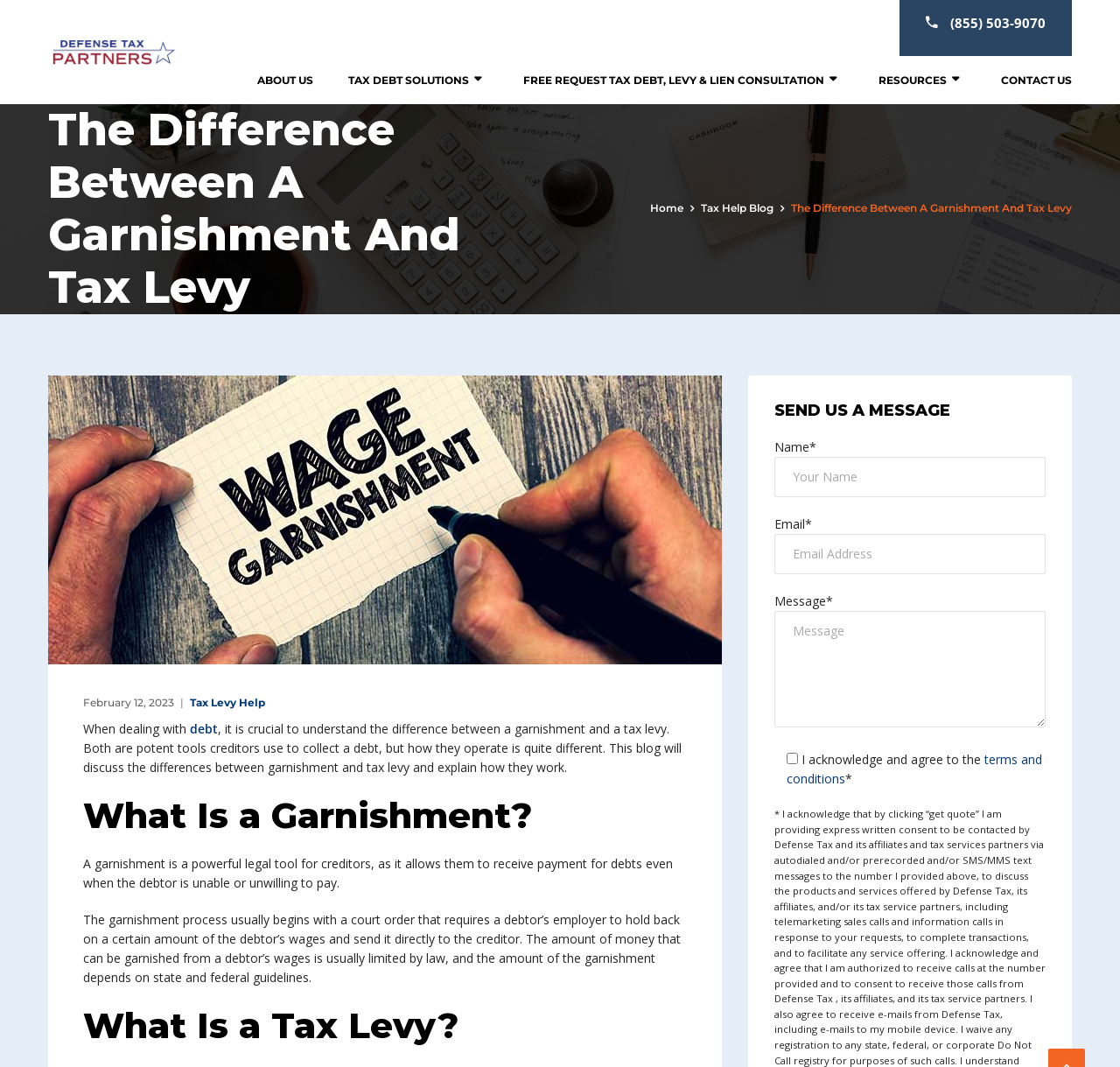Provide a thorough description of this webpage.

This webpage is about the difference between garnishment and tax levy, specifically discussing how they work and their differences. At the top, there is a logo of "Defense Tax Partners" on the left, accompanied by a phone number and several navigation links, including "ABOUT US", "TAX DEBT SOLUTIONS", "FREE REQUEST TAX DEBT, LEVY & LIEN CONSULTATION", "RESOURCES", and "CONTACT US". 

Below the navigation links, there is a heading that reads "The Difference Between A Garnishment And Tax Levy". On the right side of the heading, there are three links: "Home", "Tax Help Blog", and a static text "The Difference Between A Garnishment And Tax Levy". 

Below these links, there is an image related to wage garnishment, followed by a header with a time stamp "February 12, 2023", a link "Tax Levy Help", and a paragraph of text that explains the importance of understanding the difference between garnishment and tax levy. 

The main content of the webpage is divided into two sections: "What Is a Garnishment?" and "What Is a Tax Levy?". Each section has a heading and a few paragraphs of text that explain the concepts in detail. 

On the right side of the webpage, there is a form with a heading "SEND US A MESSAGE" that allows users to input their name, email, and message, along with a checkbox to agree to the terms and conditions. There is also a link to the terms and conditions below the checkbox.